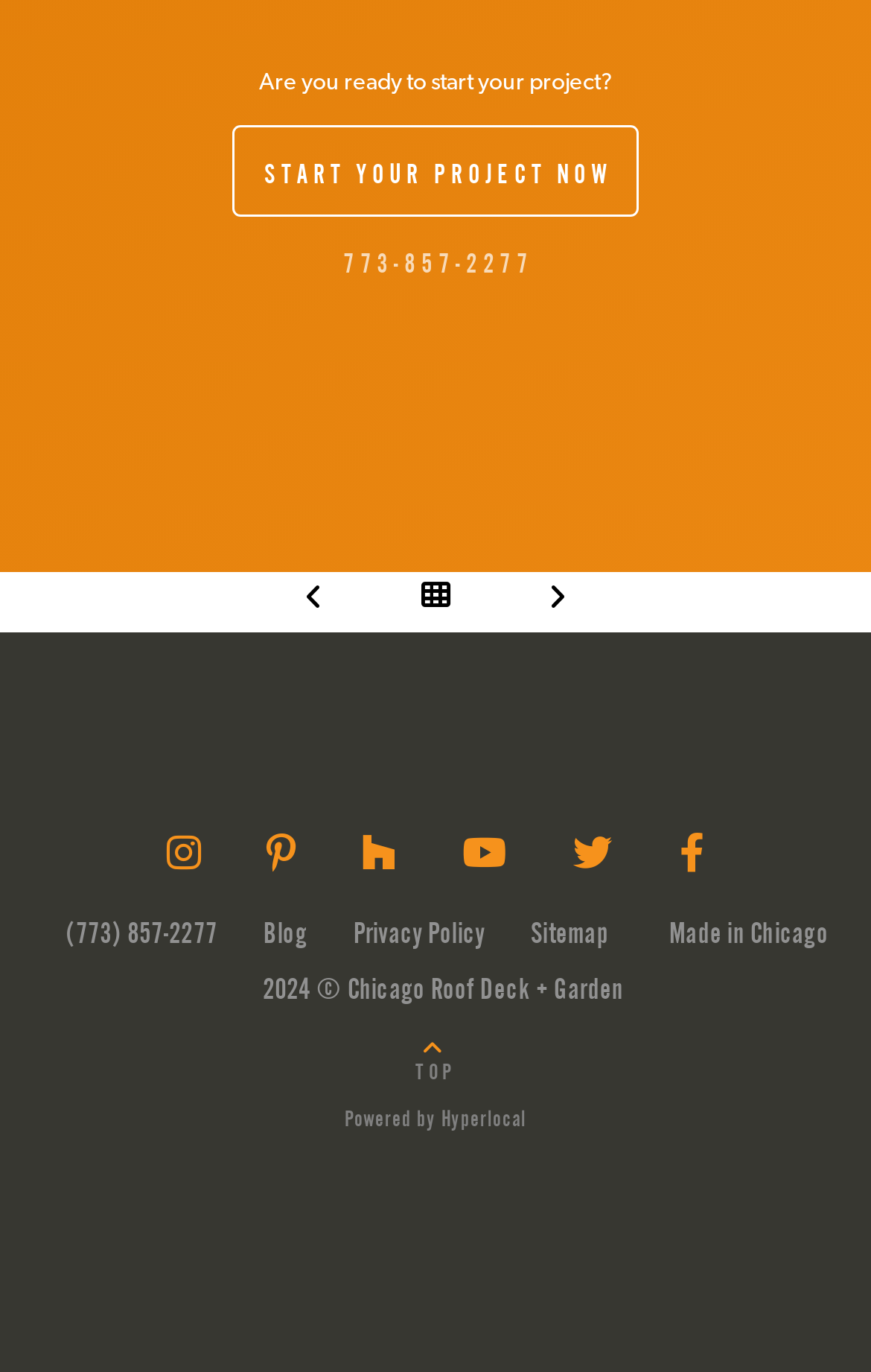Identify the bounding box for the UI element described as: "Resources". Ensure the coordinates are four float numbers between 0 and 1, formatted as [left, top, right, bottom].

None